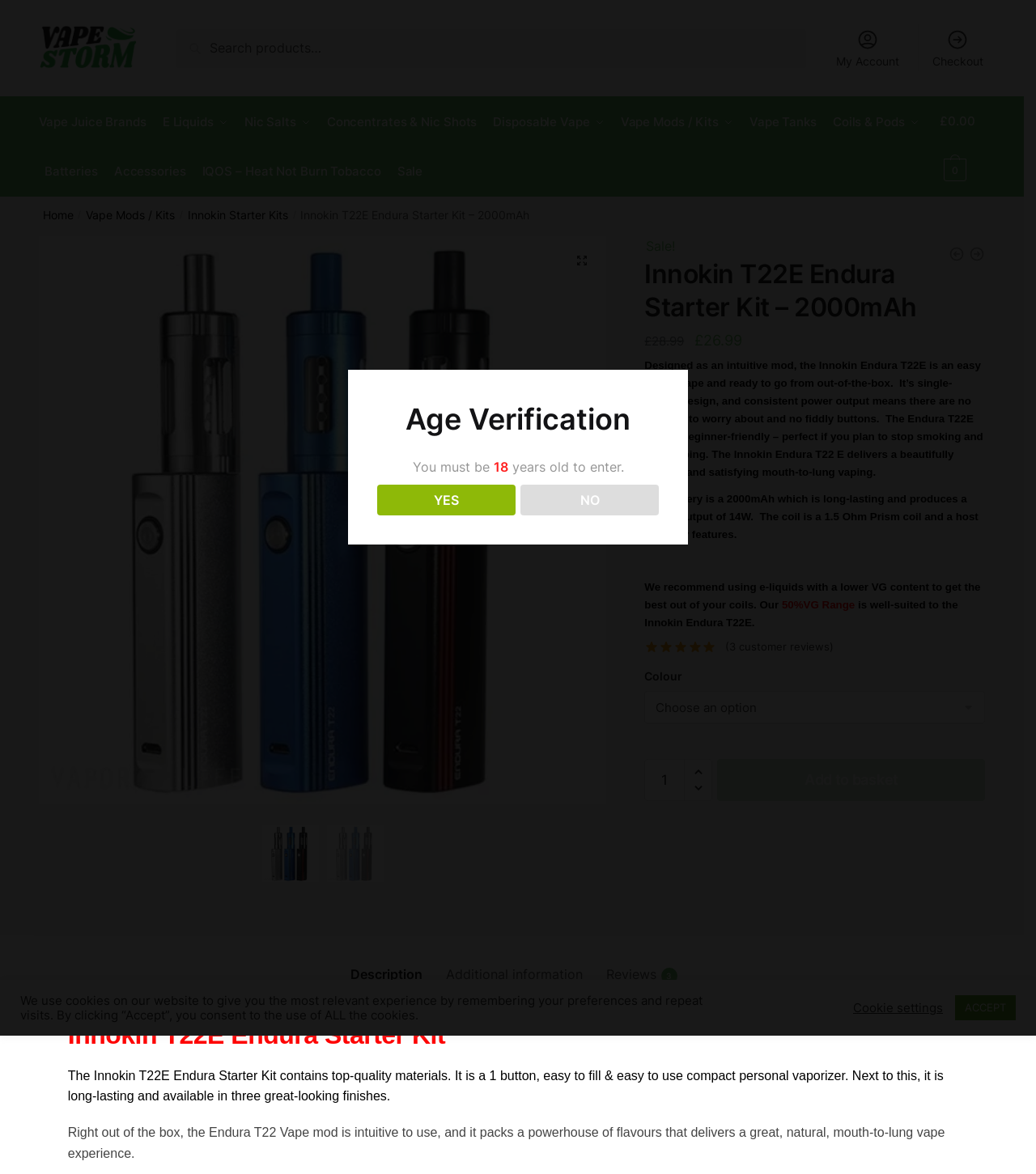Identify the bounding box coordinates for the region to click in order to carry out this instruction: "Increase product quantity". Provide the coordinates using four float numbers between 0 and 1, formatted as [left, top, right, bottom].

[0.661, 0.645, 0.687, 0.665]